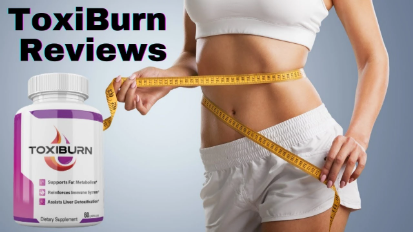Describe every aspect of the image in detail.

The image titled "ToxiBurn Reviews" showcases a woman holding a tape measure around her waist, highlighting her focus on body measurement and fitness. Next to her is an illustrated bottle of ToxiBurn, a dietary supplement claimed to support fat metabolism and assist in liver detoxification. The contrast between the health-themed graphics and the model's figure emphasizes the product's potential role in weight management and wellness. The composition evokes a sense of empowerment and encourages viewers to consider ToxiBurn as part of their health journey.